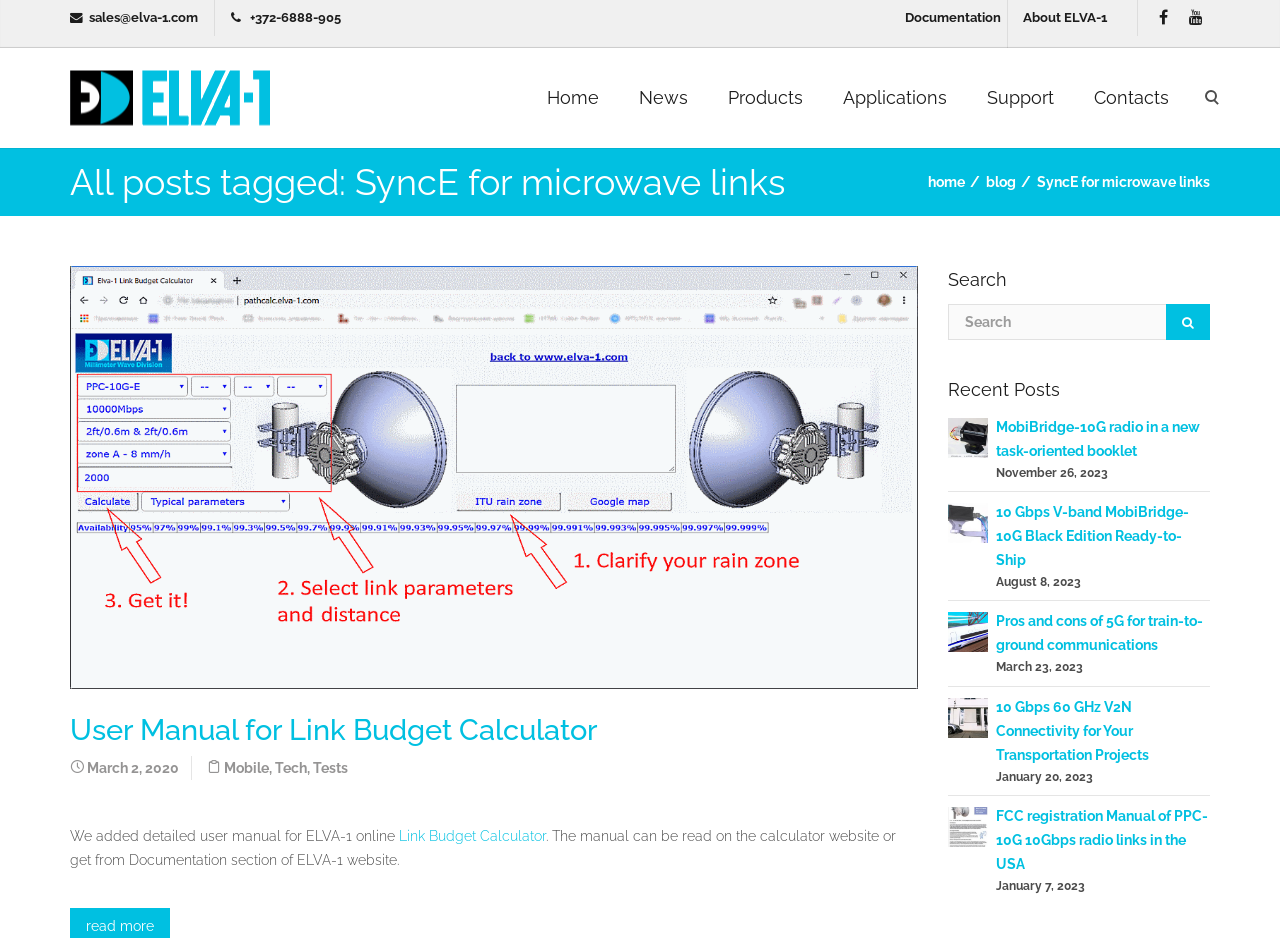Create an elaborate caption that covers all aspects of the webpage.

The webpage is an archive of blog posts related to SyncE for microwave links. At the top, there is a navigation menu with links to "Home", "News", "Products", "Applications", "Support", and "Contacts". Below the navigation menu, there is a header section with a title "All posts tagged: SyncE for microwave links" and links to "home" and "blog".

The main content area is divided into two sections. The left section contains a list of blog posts, each with a title, a date, and a brief summary. The posts are listed in reverse chronological order, with the most recent post at the top. Each post has a title, a date, and a brief summary, and some of them have images.

The right section contains a search bar and a section titled "Recent Posts" that lists the titles of the most recent blog posts. Below the search bar, there is a section with links to "Documentation" and "About ELVA-1".

At the top-right corner of the page, there are social media links and a contact information section with an email address, a phone number, and a link to "About ELVA-1".